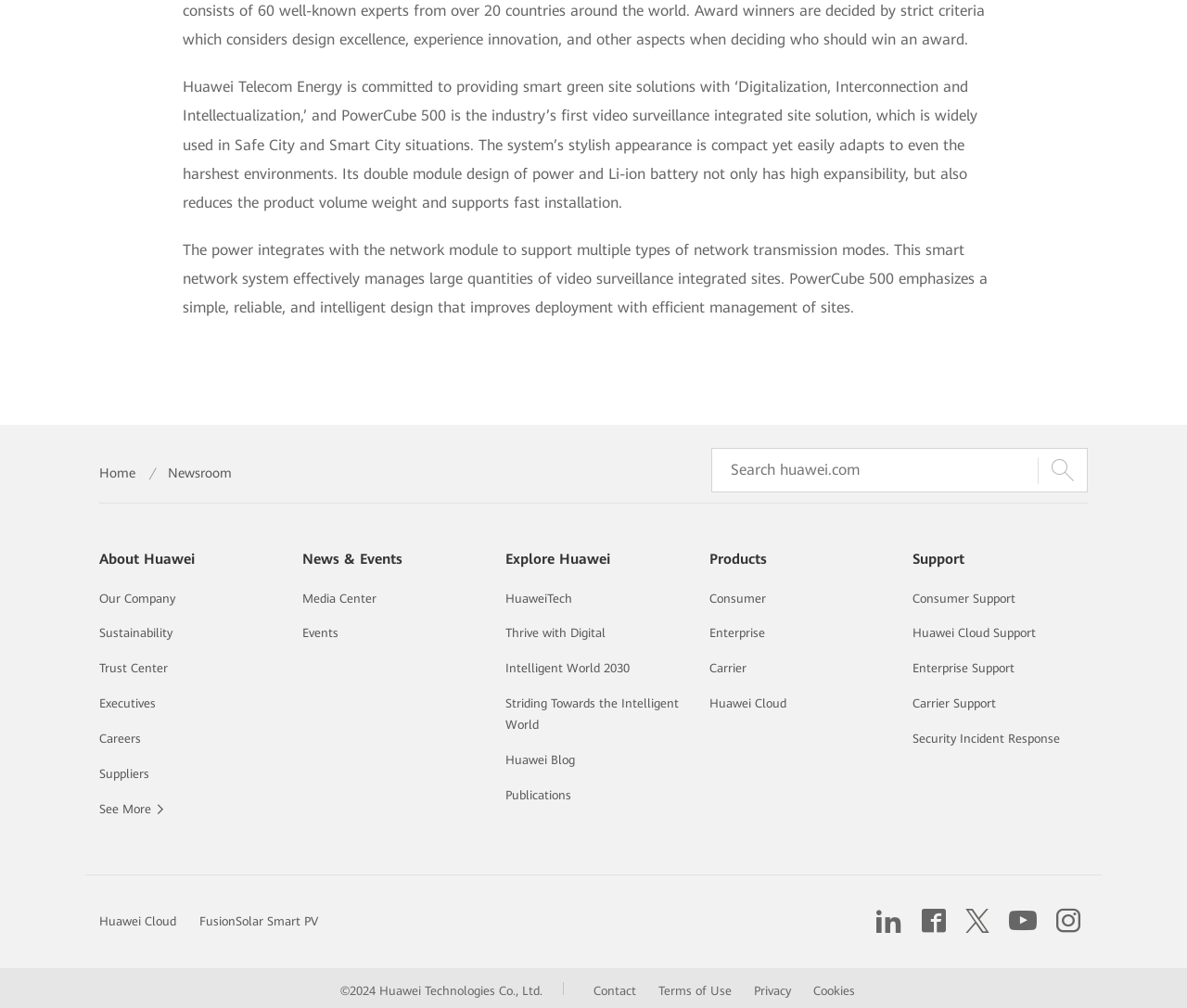Can you find the bounding box coordinates of the area I should click to execute the following instruction: "Go to the home page"?

[0.083, 0.458, 0.114, 0.48]